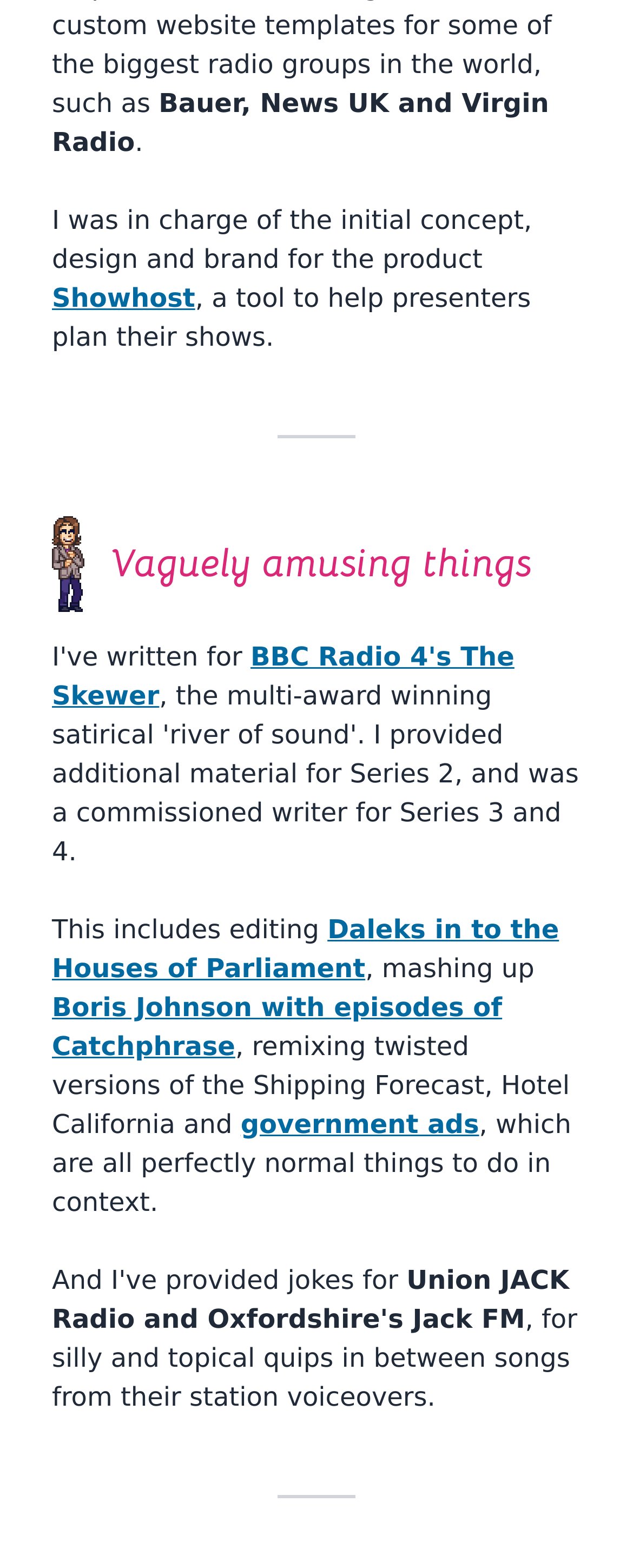Review the image closely and give a comprehensive answer to the question: What is the name of the radio station mentioned?

The name of the radio station mentioned is Virgin Radio, which is mentioned in the first line of text 'Bauer, News UK and Virgin Radio'.